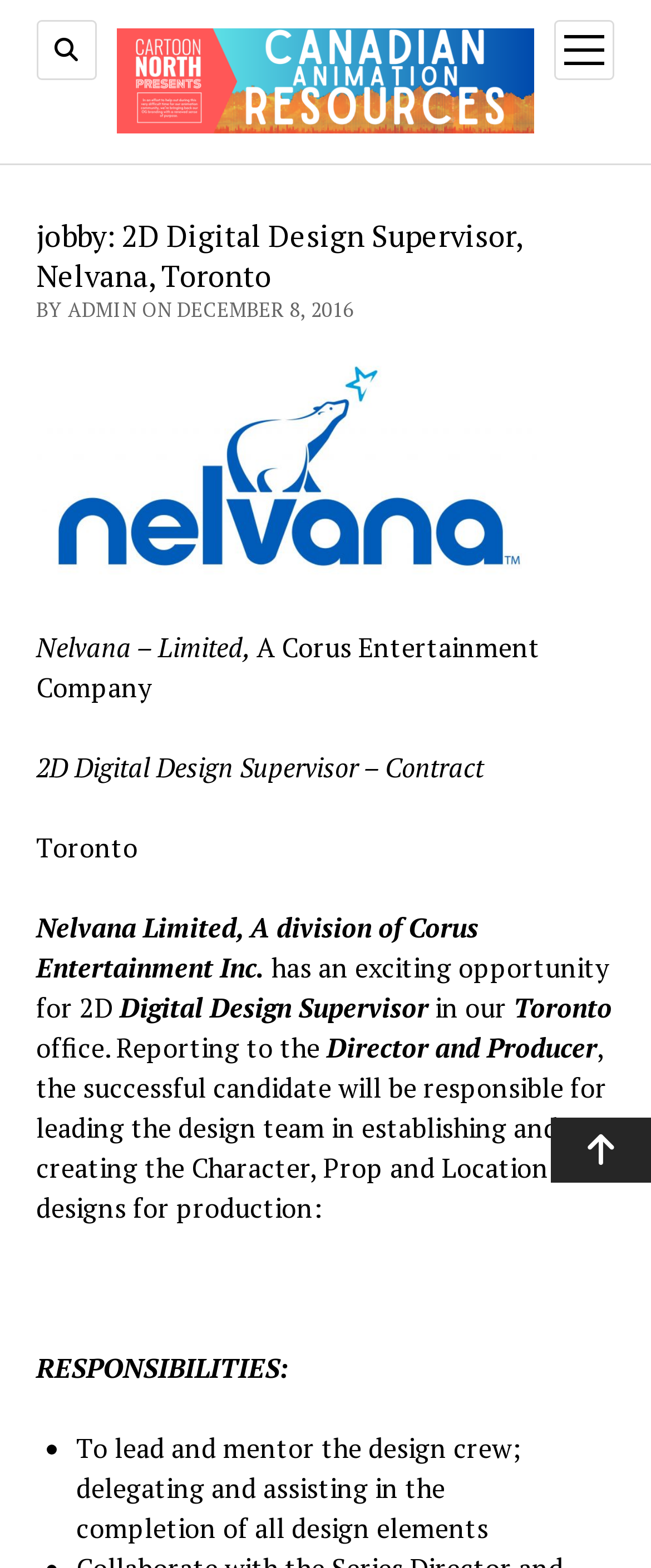Offer a detailed account of what is visible on the webpage.

This webpage is a job posting for a 2D Digital Design Supervisor position at Nelvana in Toronto. At the top left corner, there is a button with a hamburger icon. Next to it, there is a link to "CARTOON NORTH" with an accompanying image. On the top right corner, there is another button to open a menu, which contains an image.

Below the top section, there is a heading that displays the job title and company information. Underneath, there are several lines of text that provide details about the company, including its name, "Nelvana – Limited," and its parent company, "A Corus Entertainment Company." There is also a logo of Nelvana.

The main content of the job posting starts with the job title, "2D Digital Design Supervisor – Contract," and the location, "Toronto." The job description is divided into several paragraphs, with the first paragraph introducing the job opportunity and the company. The following paragraphs outline the responsibilities of the job, including leading the design team, establishing and creating character, prop, and location designs, and mentoring the design crew.

There are several bullet points listed under the "RESPONSIBILITIES" section, with the first one describing the role of leading and mentoring the design crew. At the bottom right corner of the page, there is a button to scroll to the top of the page.